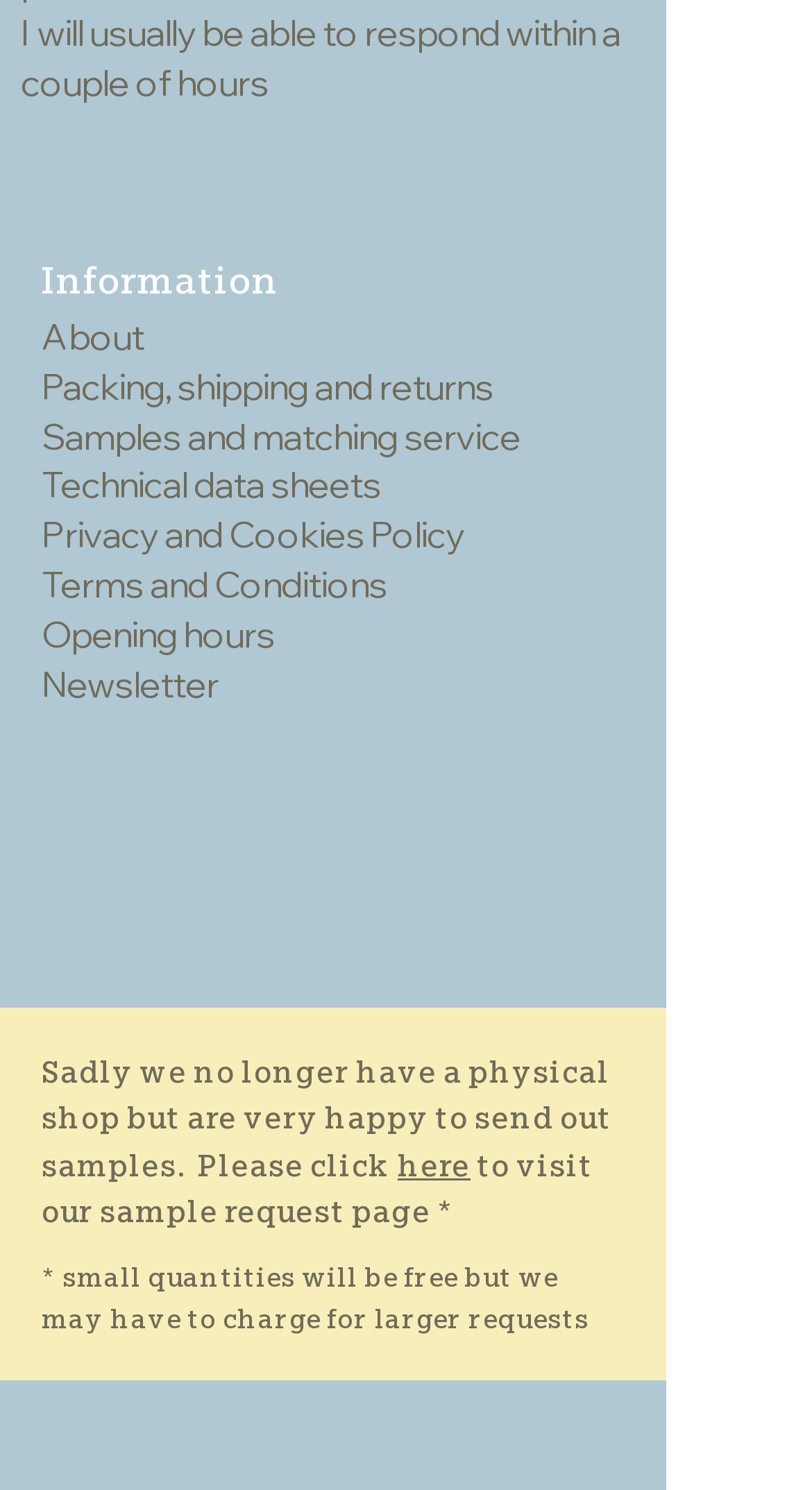Reply to the question below using a single word or brief phrase:
What is the response time of the website owner?

A couple of hours